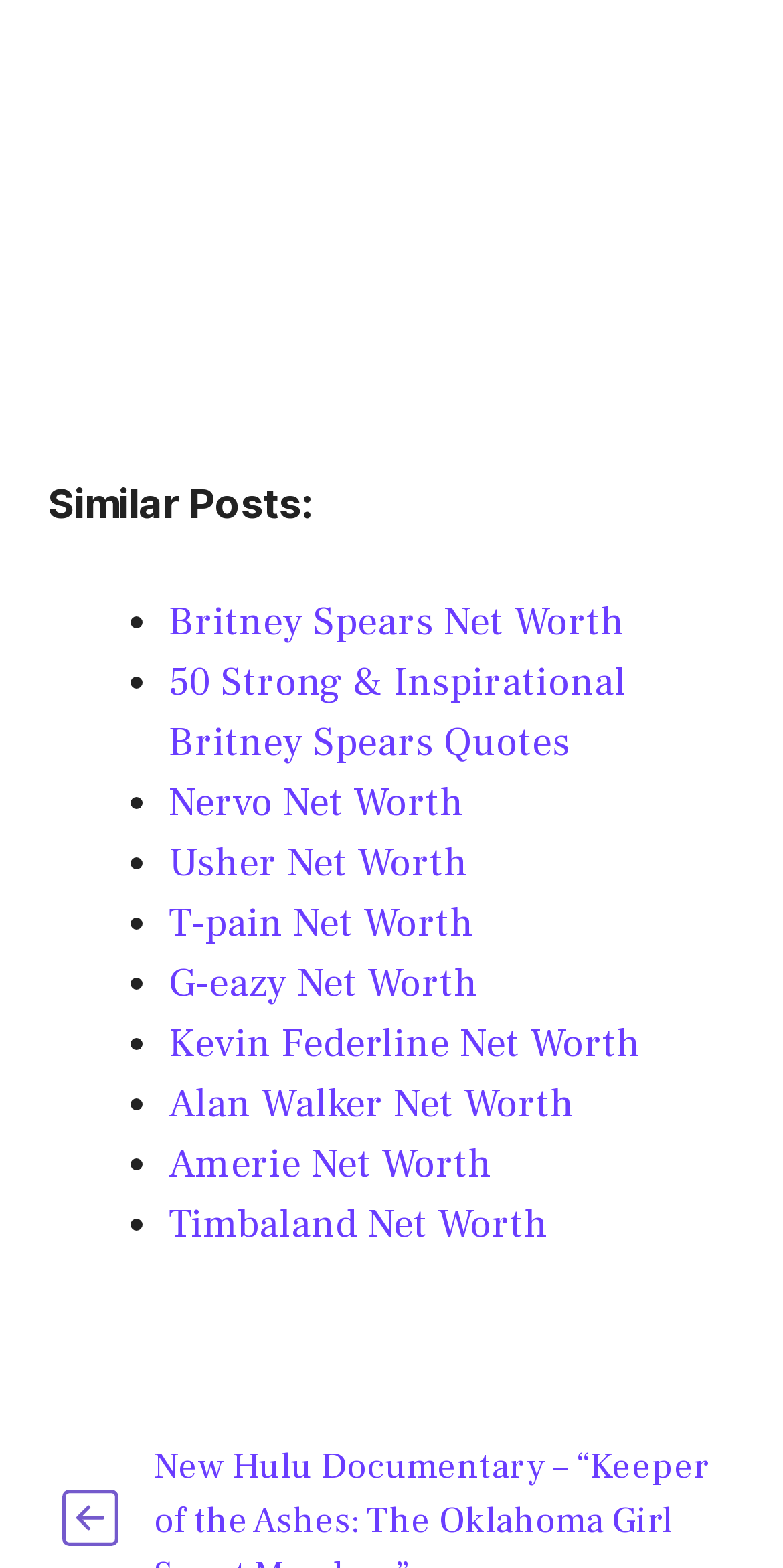Can you pinpoint the bounding box coordinates for the clickable element required for this instruction: "Read about Usher Net Worth"? The coordinates should be four float numbers between 0 and 1, i.e., [left, top, right, bottom].

[0.215, 0.534, 0.597, 0.567]